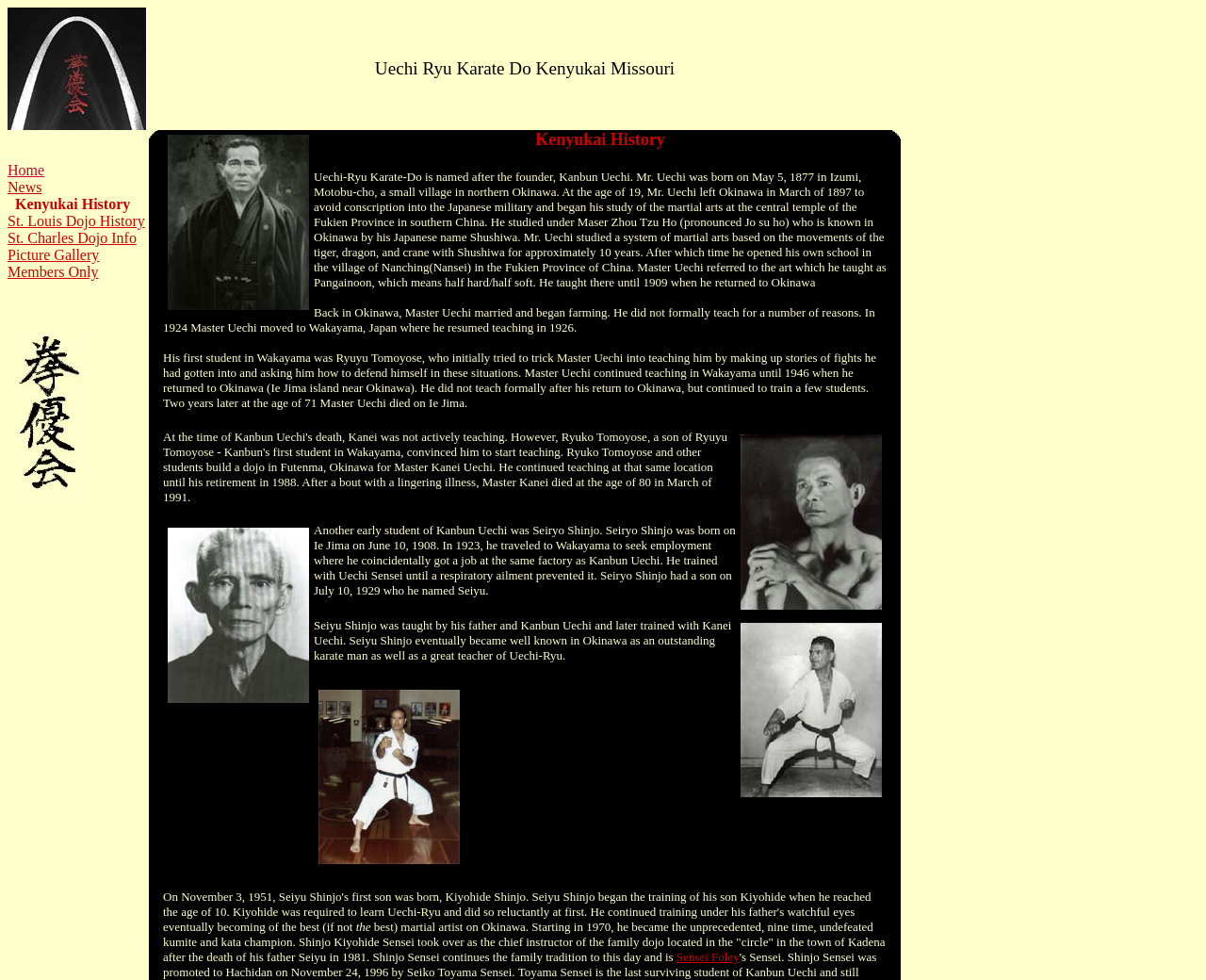Explain the webpage in detail.

The webpage is about the history of Kenyukai, a karate organization. At the top, there is a logo image on the left, followed by a table cell containing the title "Uechi Ryu Karate Do Kenyukai Missouri". 

Below the title, there is a navigation menu with links to "Home", "News", "St. Louis Dojo History", "St. Charles Dojo Info", "Picture Gallery", and "Members Only". The menu is aligned to the left side of the page. 

On the same level as the navigation menu, there is a large image of "Kenyukai" on the left side, taking up a significant portion of the page. 

The main content of the page is divided into sections, each with a heading and accompanying images and text. The first section is about Kanbun Uechi Kenyukai History, with an image of Kanbun Uechi. The text describes the history of Seiryo Shinjo, an early student of Kanbun Uechi, and includes images of Seiryo Shinjo and his son Seiyu Shinjo. 

The next section is about Seiyu Shinjo, who was taught by his father and Kanbun Uechi, and later trained with Kanei Uechi. There is an image of Seiyu Shinjo. 

The following section is about Kiyohide Shinjo, with an image of him. The text describes his achievements as a martial artist and his role as the chief instructor of the family dojo. 

Finally, there is a link to "Sensei Foley" at the bottom of the page.